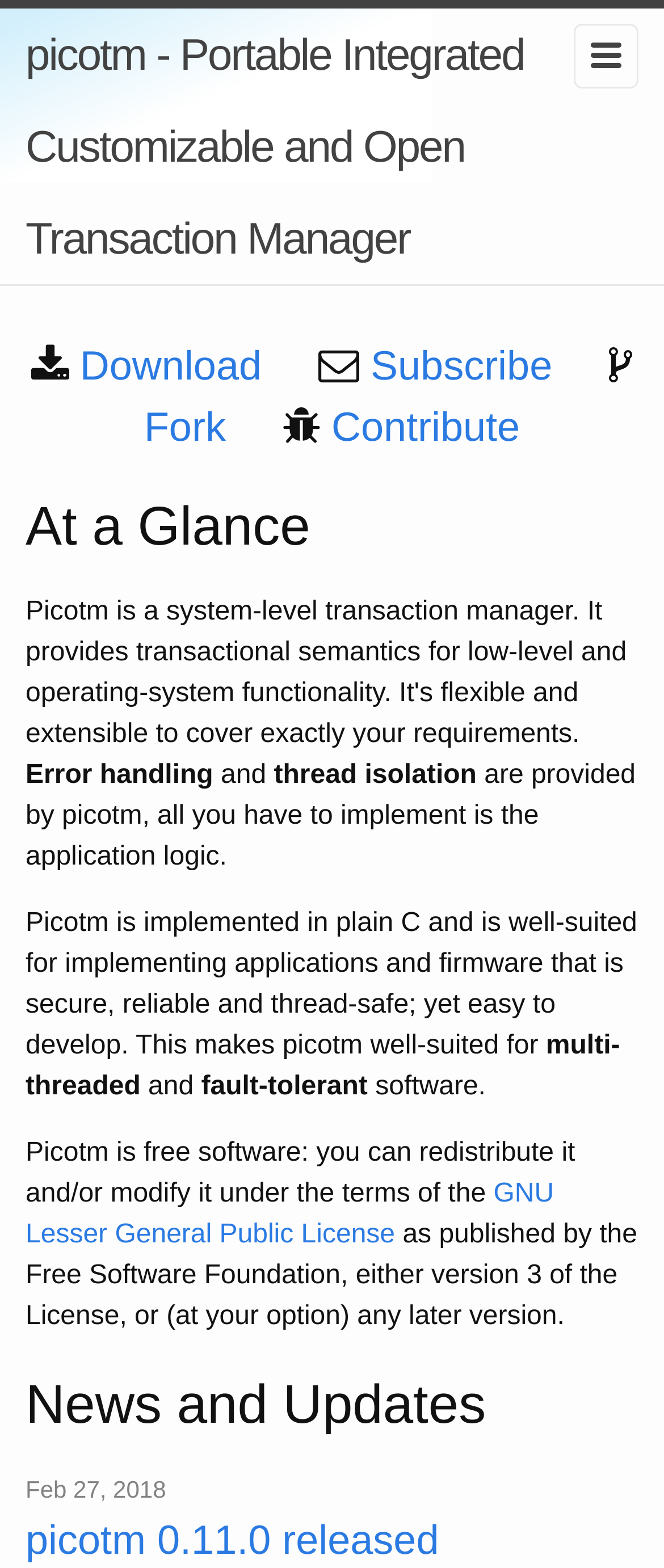Analyze the image and give a detailed response to the question:
What are the two actions that can be performed on the picotm project?

The question is asking for the actions that can be performed on the picotm project, which can be found in the link elements with the text 'Fork' and 'Contribute' in the middle of the webpage.